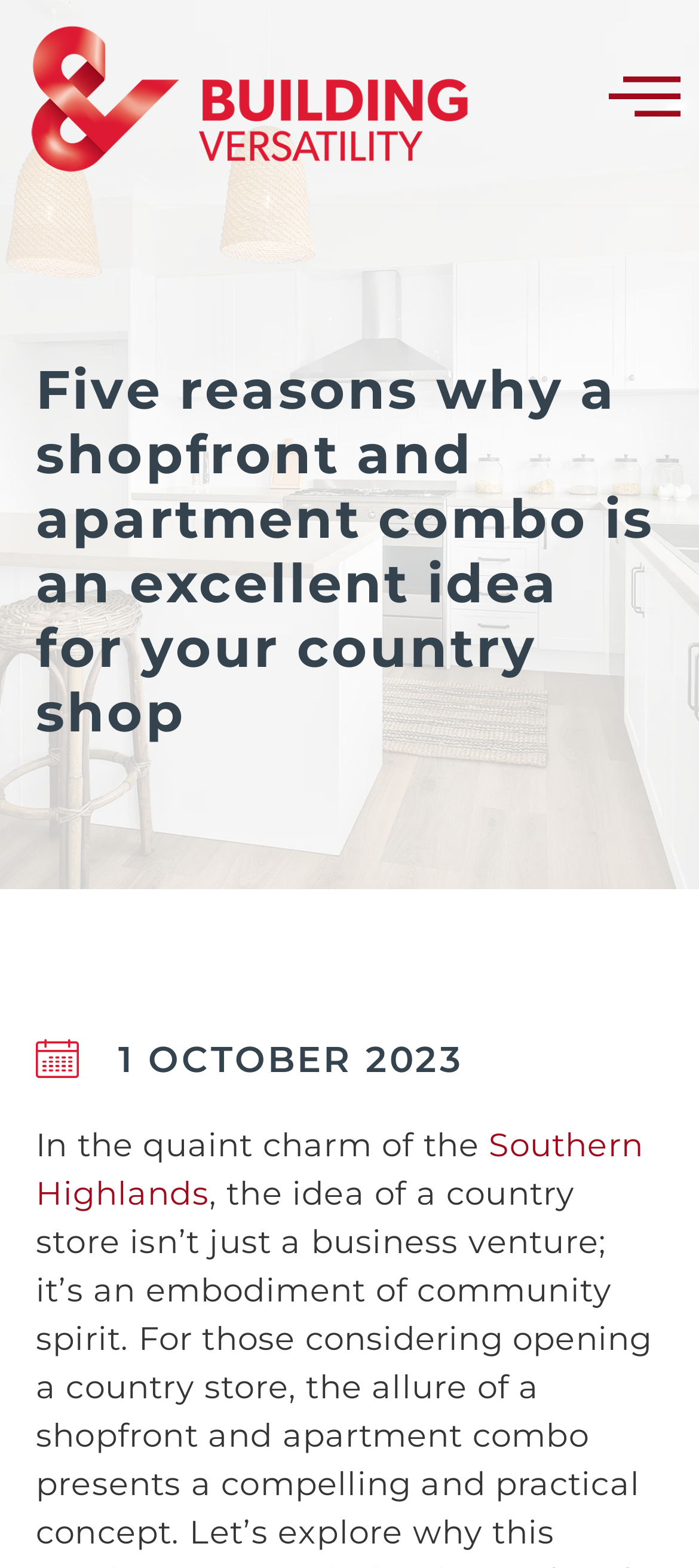What is the name of the builder mentioned on the webpage?
Refer to the screenshot and deliver a thorough answer to the question presented.

The answer can be found by looking at the link element with the text 'Building Versatility - Southern Highlands Builder' which is located at the top of the webpage.